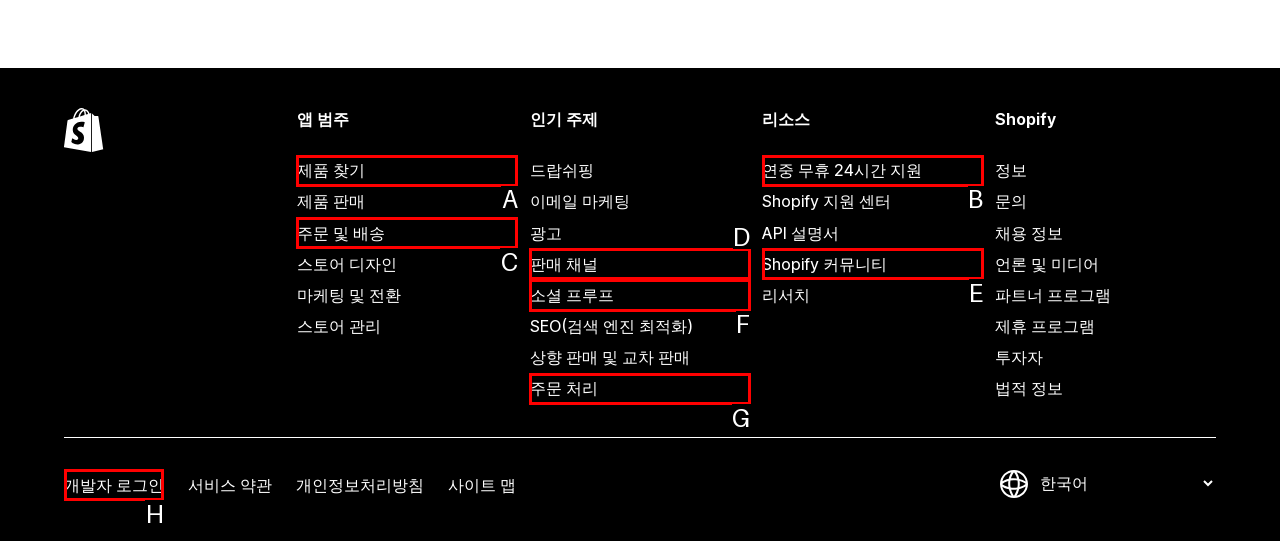Select the appropriate HTML element to click on to finish the task: Login as a developer.
Answer with the letter corresponding to the selected option.

H